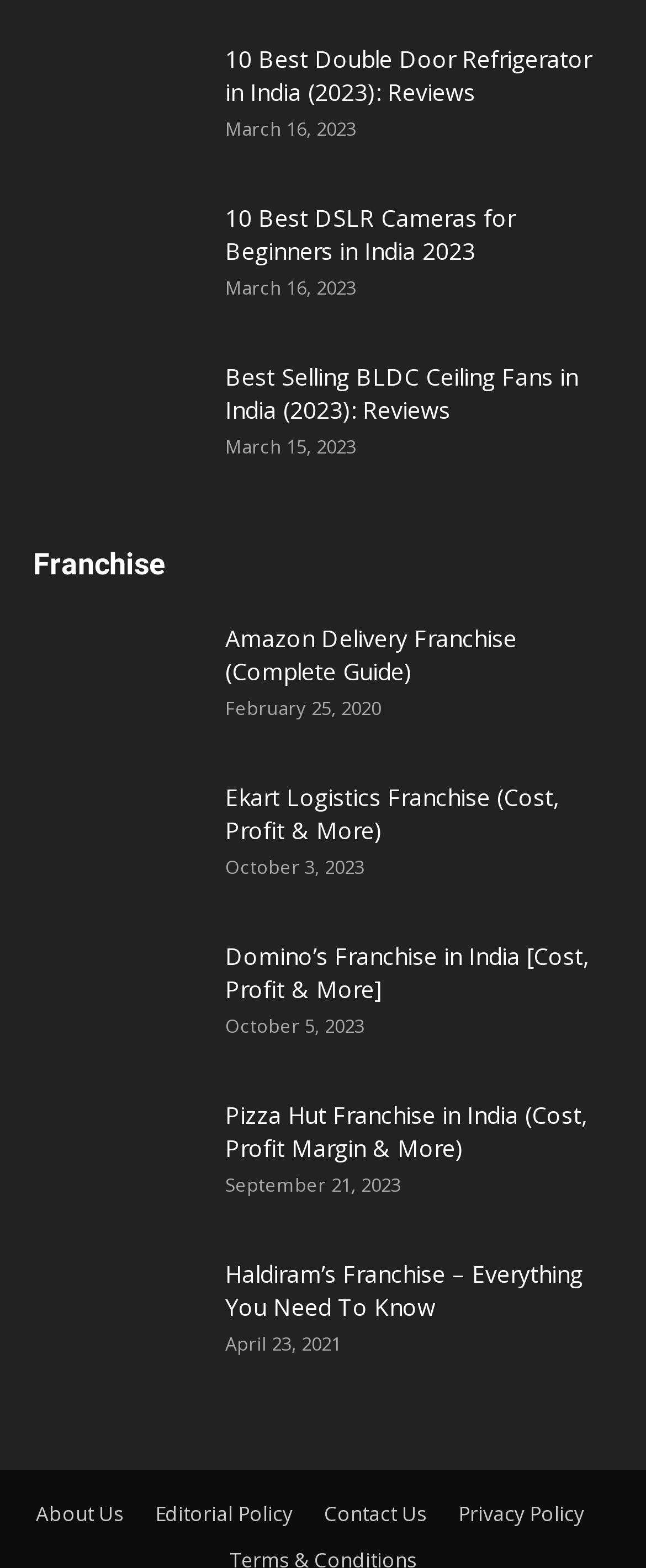Please provide the bounding box coordinates for the element that needs to be clicked to perform the following instruction: "Click on Best Double Door Refrigerator in India". The coordinates should be given as four float numbers between 0 and 1, i.e., [left, top, right, bottom].

[0.051, 0.028, 0.308, 0.094]